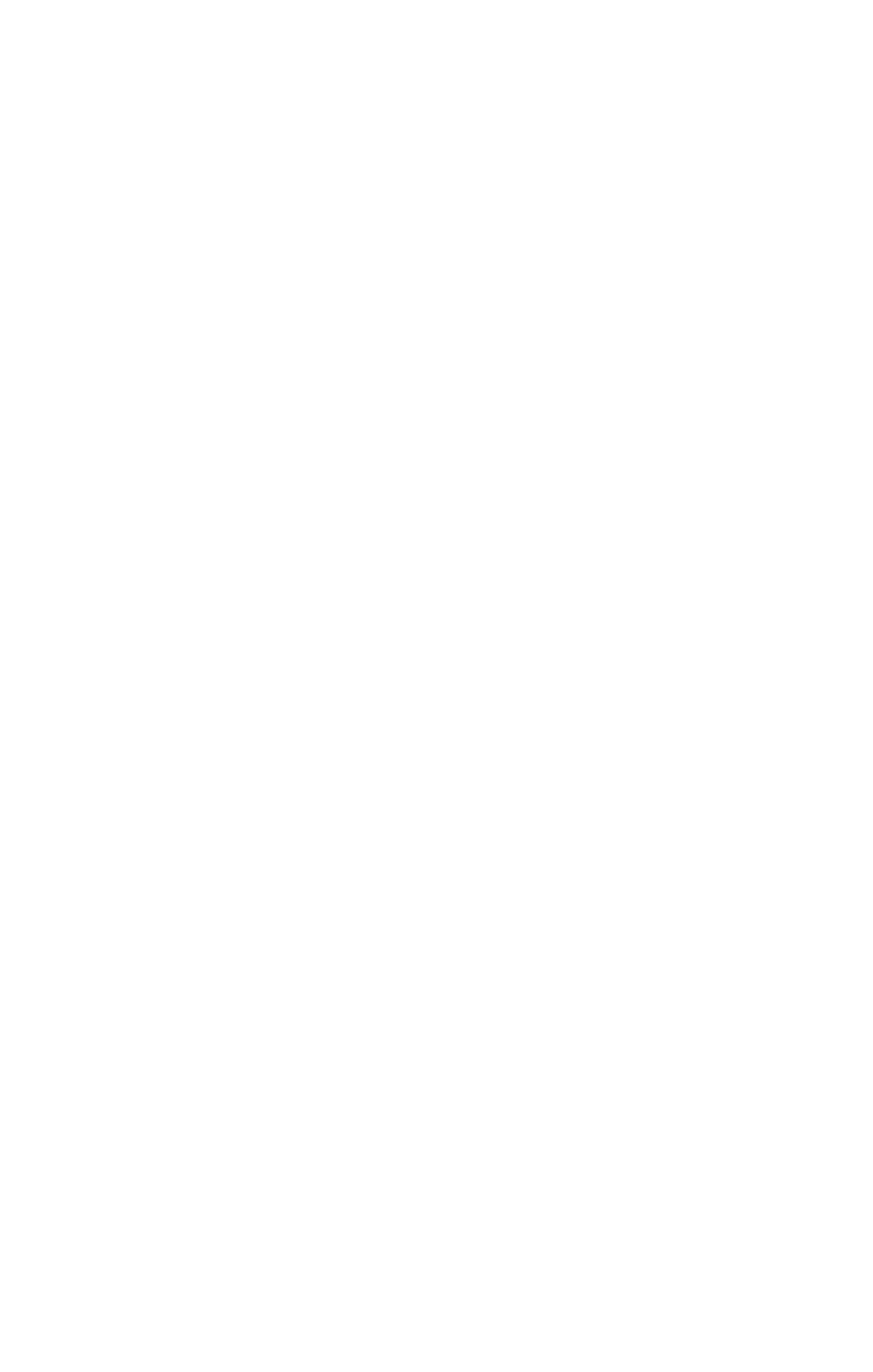How many links have the word 'Super' in their text?
Answer the question with a single word or phrase derived from the image.

1